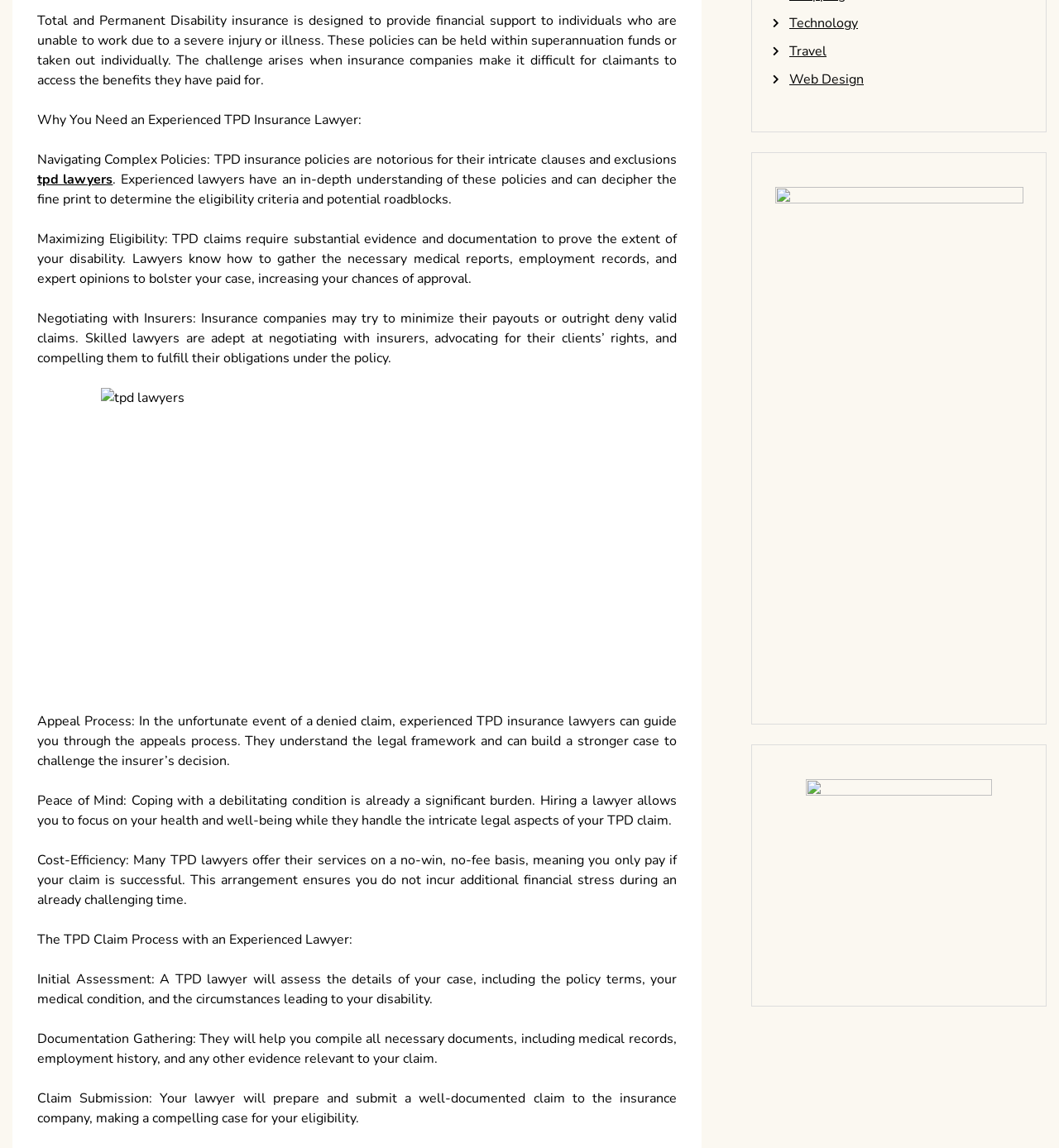Find the bounding box coordinates of the UI element according to this description: "tpd lawyers".

[0.035, 0.148, 0.107, 0.164]